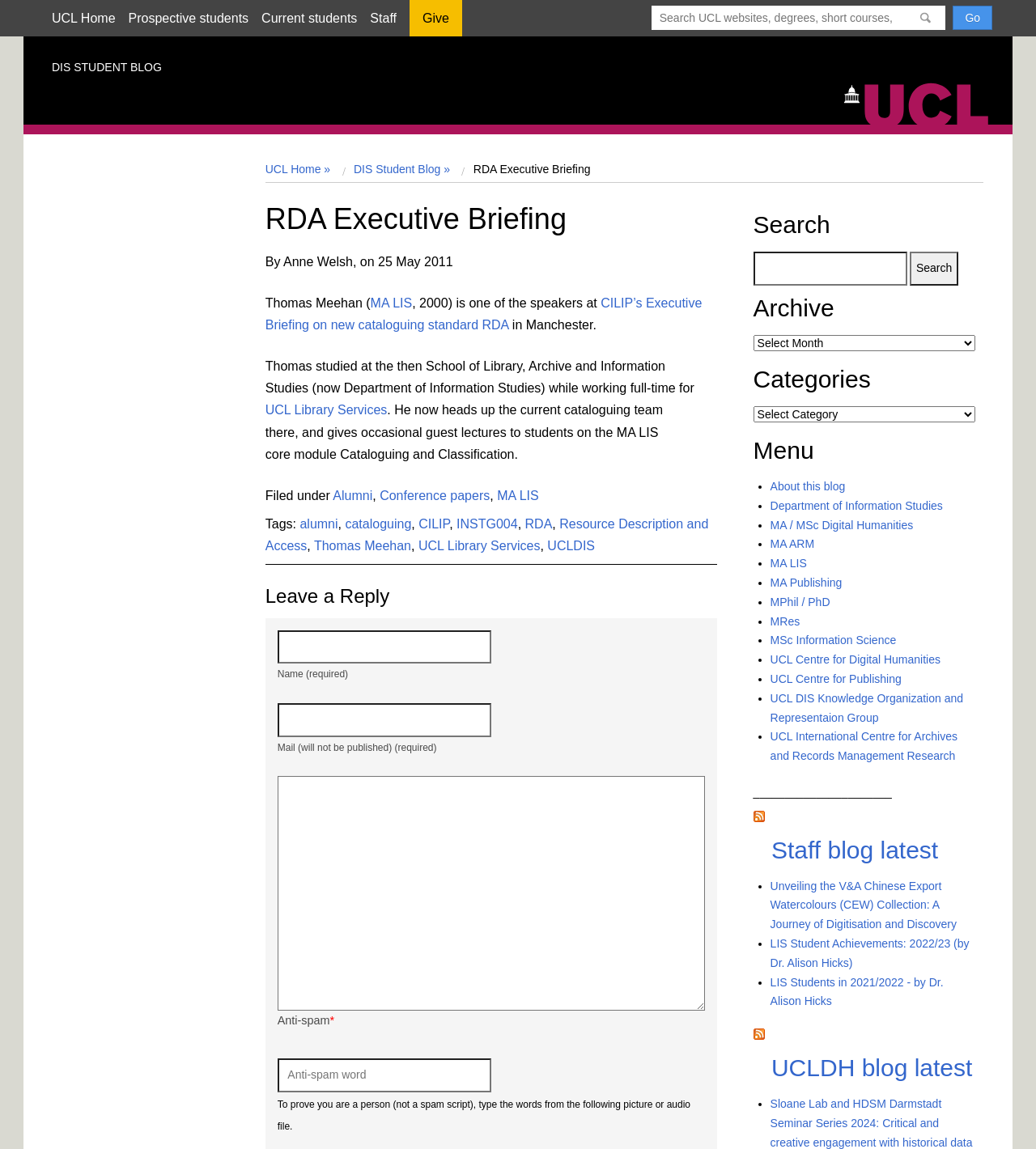Please extract the title of the webpage.

RDA Executive Briefing